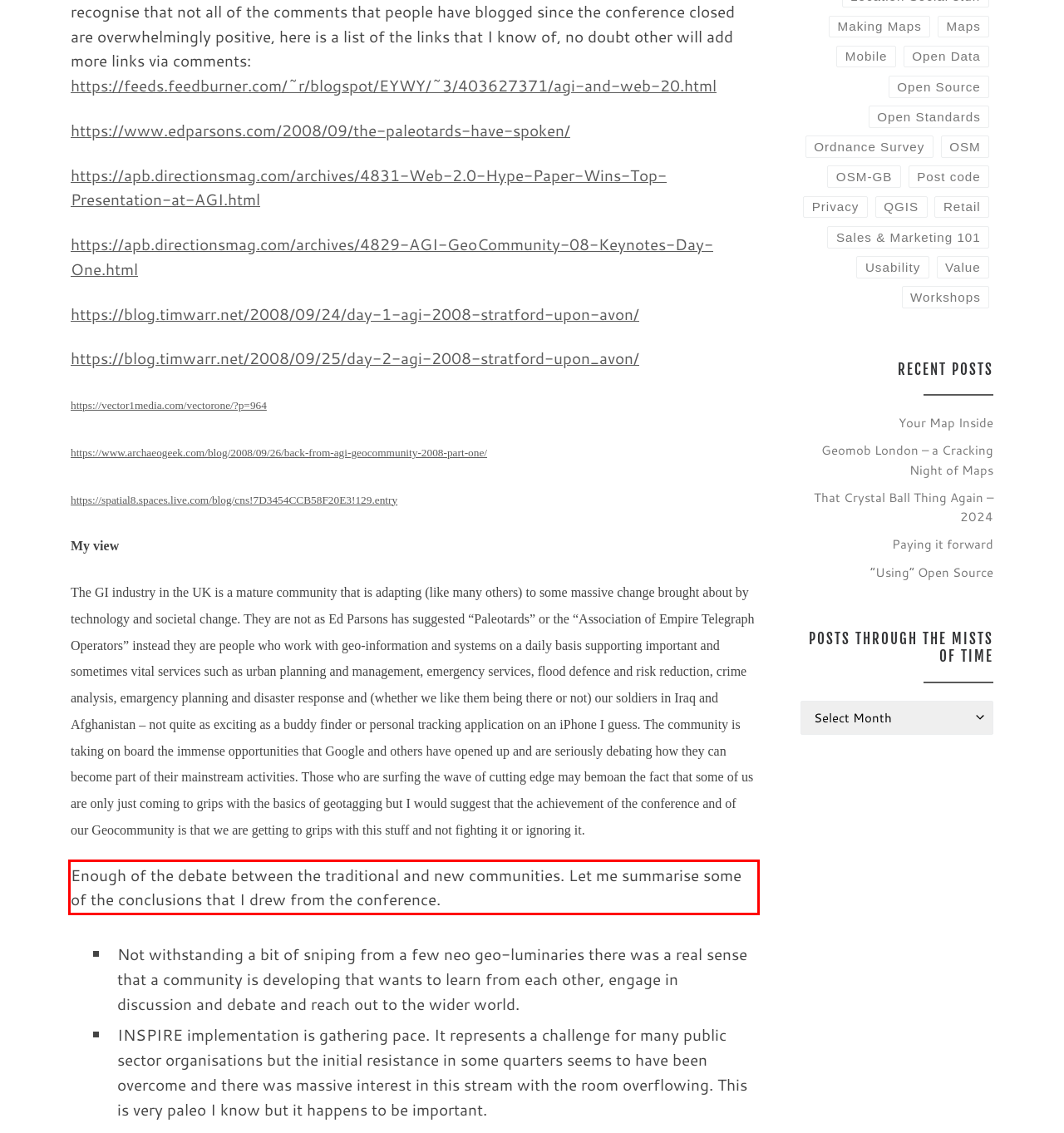Examine the webpage screenshot and use OCR to obtain the text inside the red bounding box.

Enough of the debate between the traditional and new communities. Let me summarise some of the conclusions that I drew from the conference.